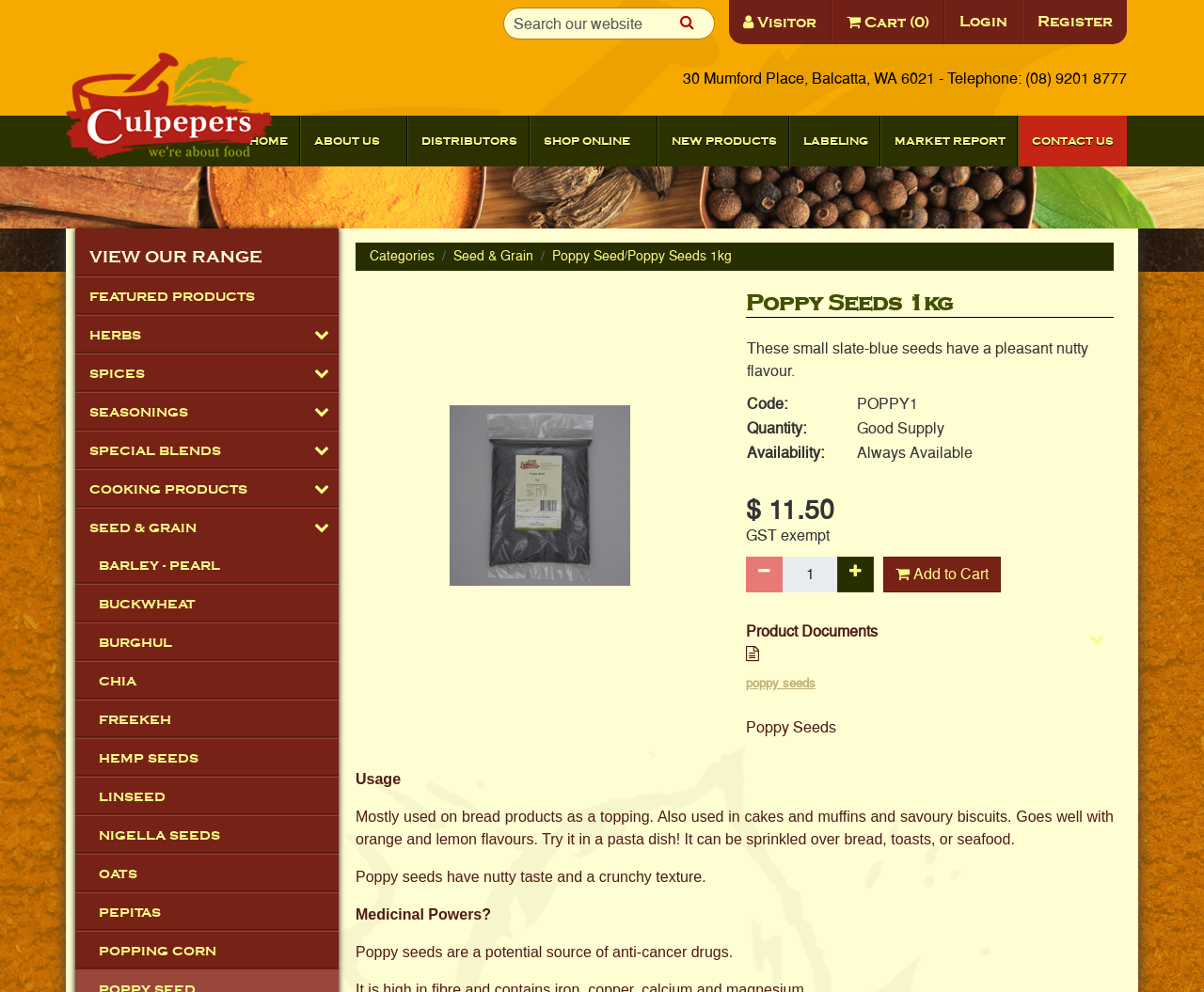Can you find the bounding box coordinates of the area I should click to execute the following instruction: "Explore Workers Compensation"?

None